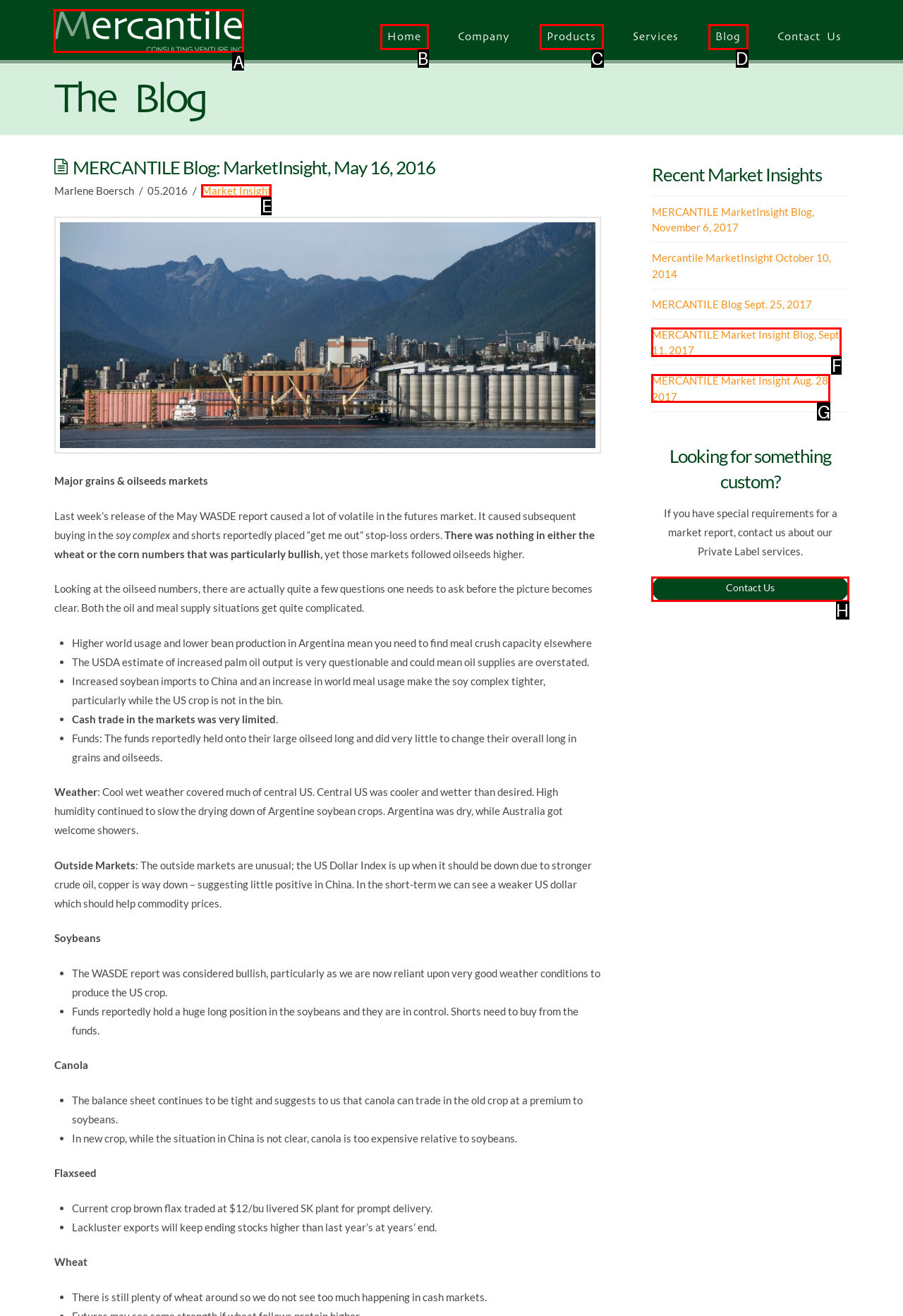Point out which UI element to click to complete this task: Click on the 'Marketing Insights' link
Answer with the letter corresponding to the right option from the available choices.

A